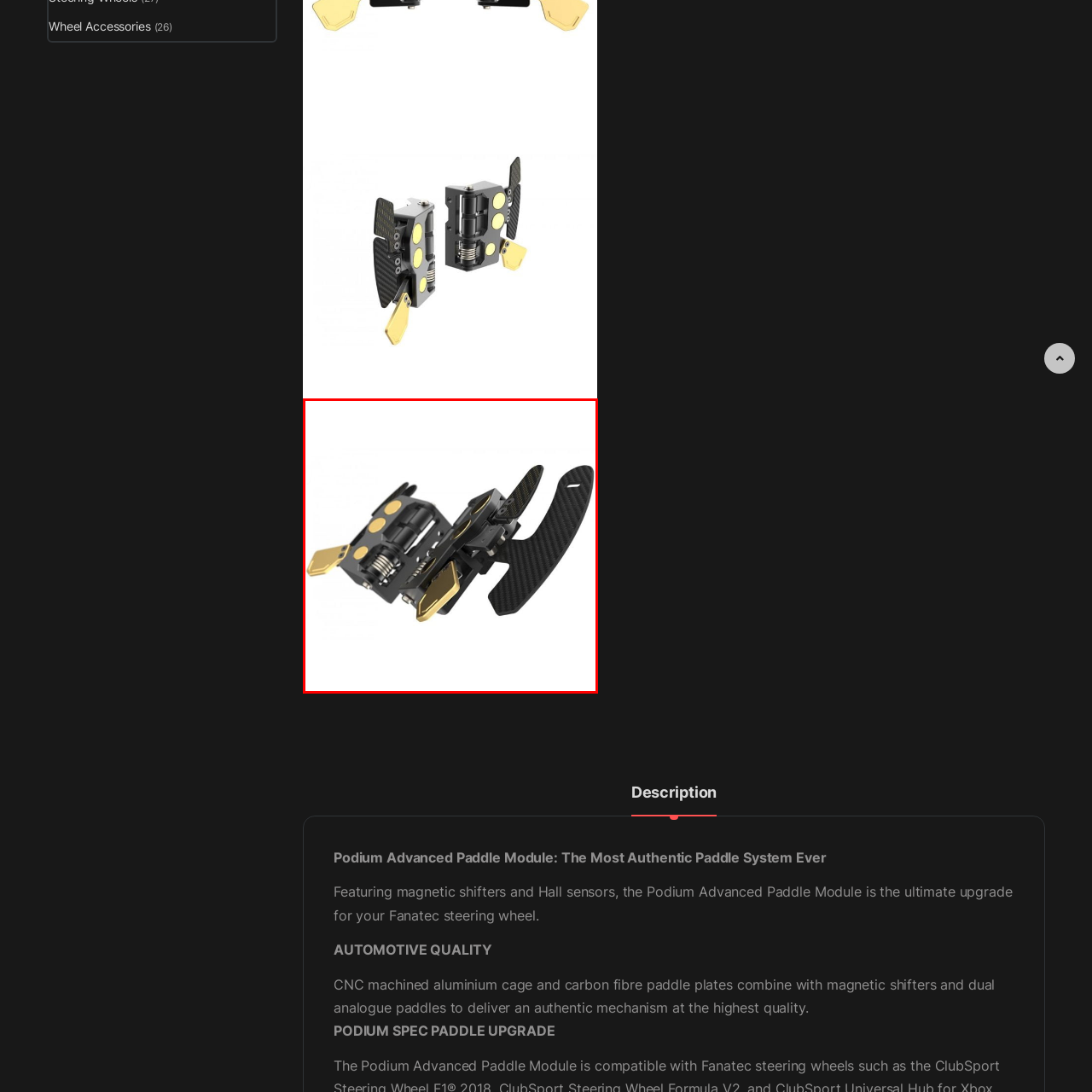Provide a comprehensive description of the image highlighted within the red bounding box.

The image showcases the Podium Advanced Paddle Module, an advanced upgrade for Fanatec steering wheels. This high-quality component features CNC machined aluminum construction, paired with carbon fiber paddle plates, offering exceptional durability and performance. The module is designed with magnetic shifters and dual analog paddles, ensuring an authentic and responsive driving experience. The intricate design highlights its automotive-grade quality, making it an ideal choice for racing enthusiasts seeking top-notch customization for their simulator setup.